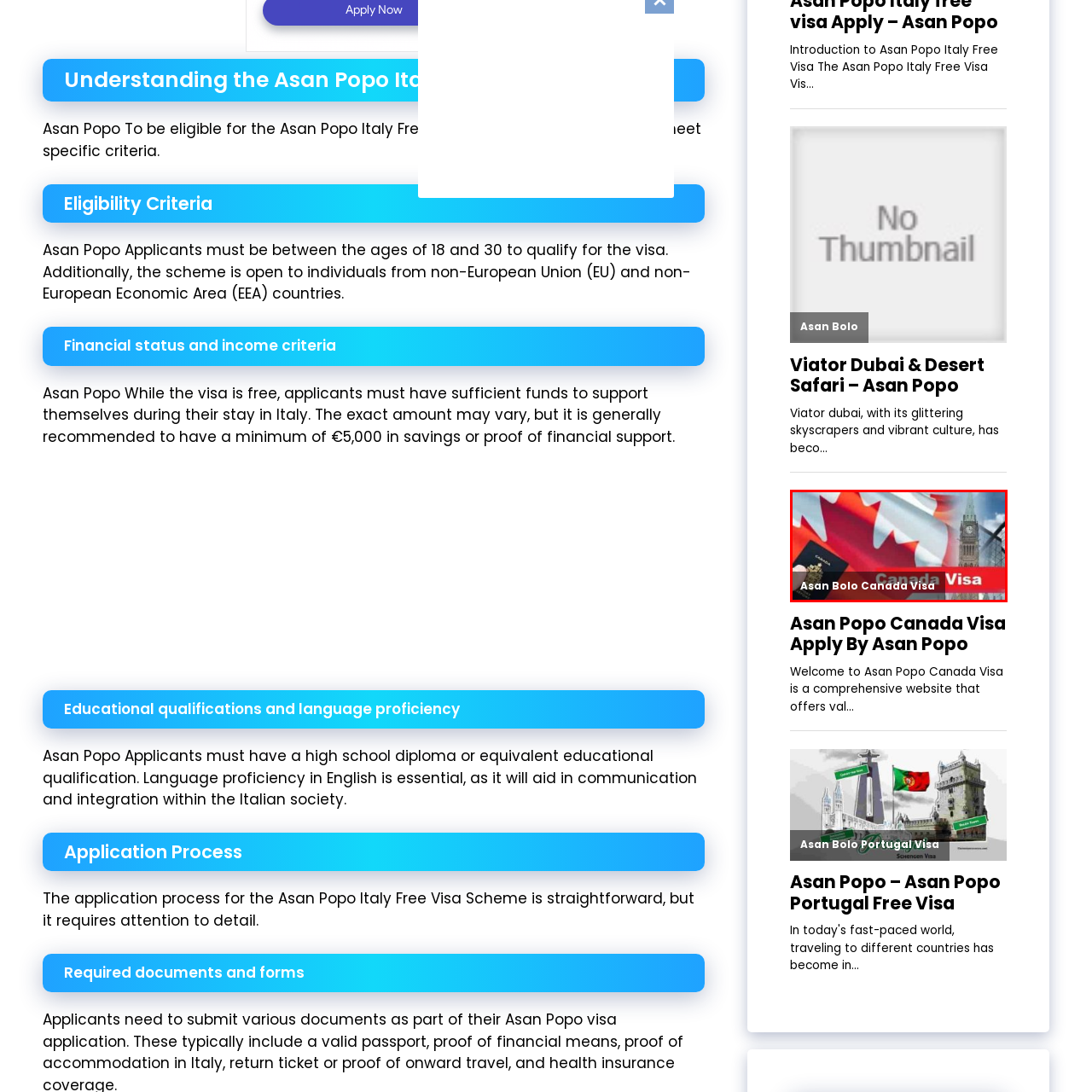Elaborate on the contents of the image highlighted by the red boundary in detail.

The image features a striking visual related to the "Asan Bolo Canada Visa," prominently displaying a Canadian flag as a backdrop. In the foreground, a Canadian passport symbolizes the journey toward obtaining a visa. The image is accompanied by the text "Asan Bolo Canada Visa," which highlights the purpose of the graphic—promoting visa services related to Canada. Elements of Canadian culture, such as iconic architecture in the background, further enhance the image’s connection to Canada, creating an inviting atmosphere for potential applicants seeking information and assistance with their visa application process.